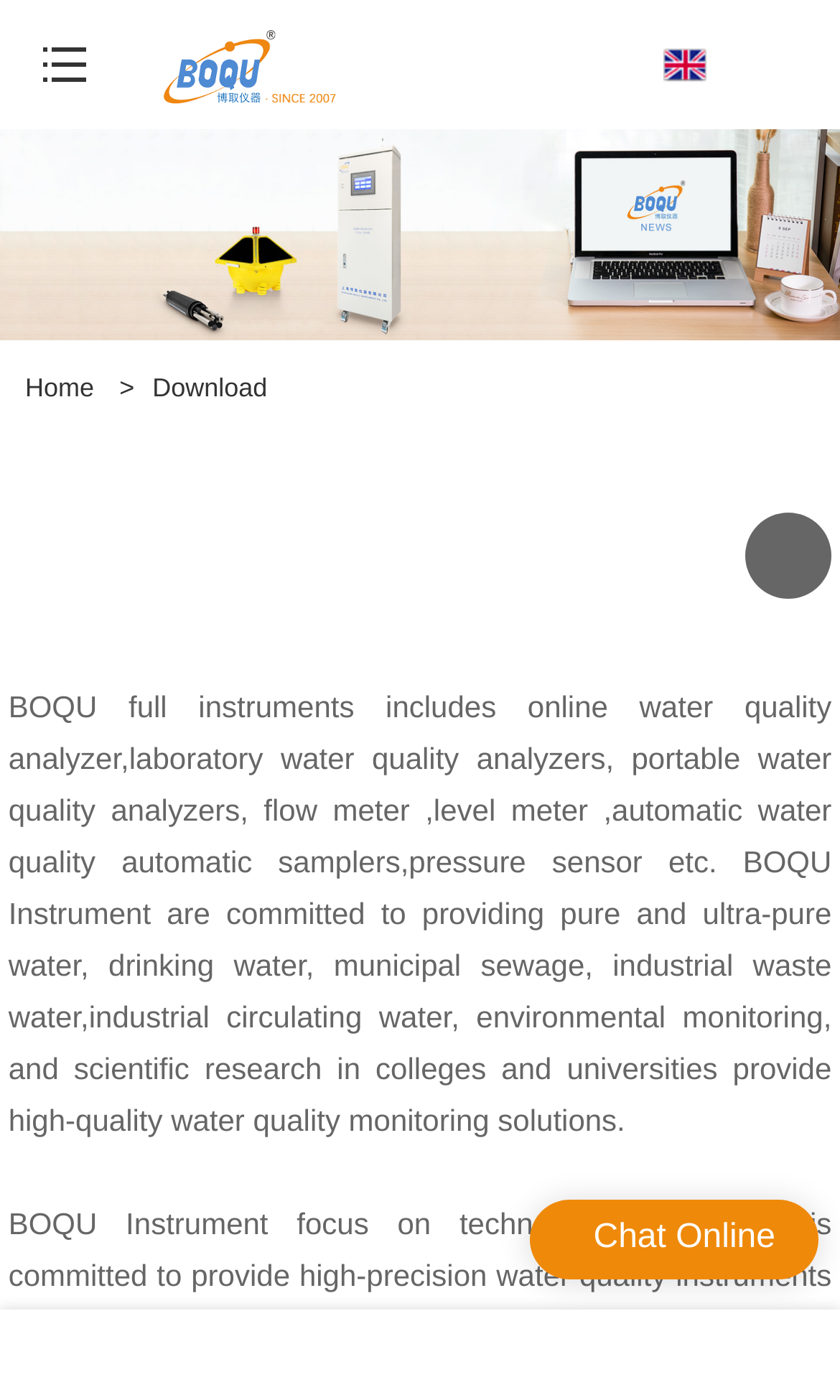Given the element description "Home" in the screenshot, predict the bounding box coordinates of that UI element.

[0.03, 0.265, 0.112, 0.287]